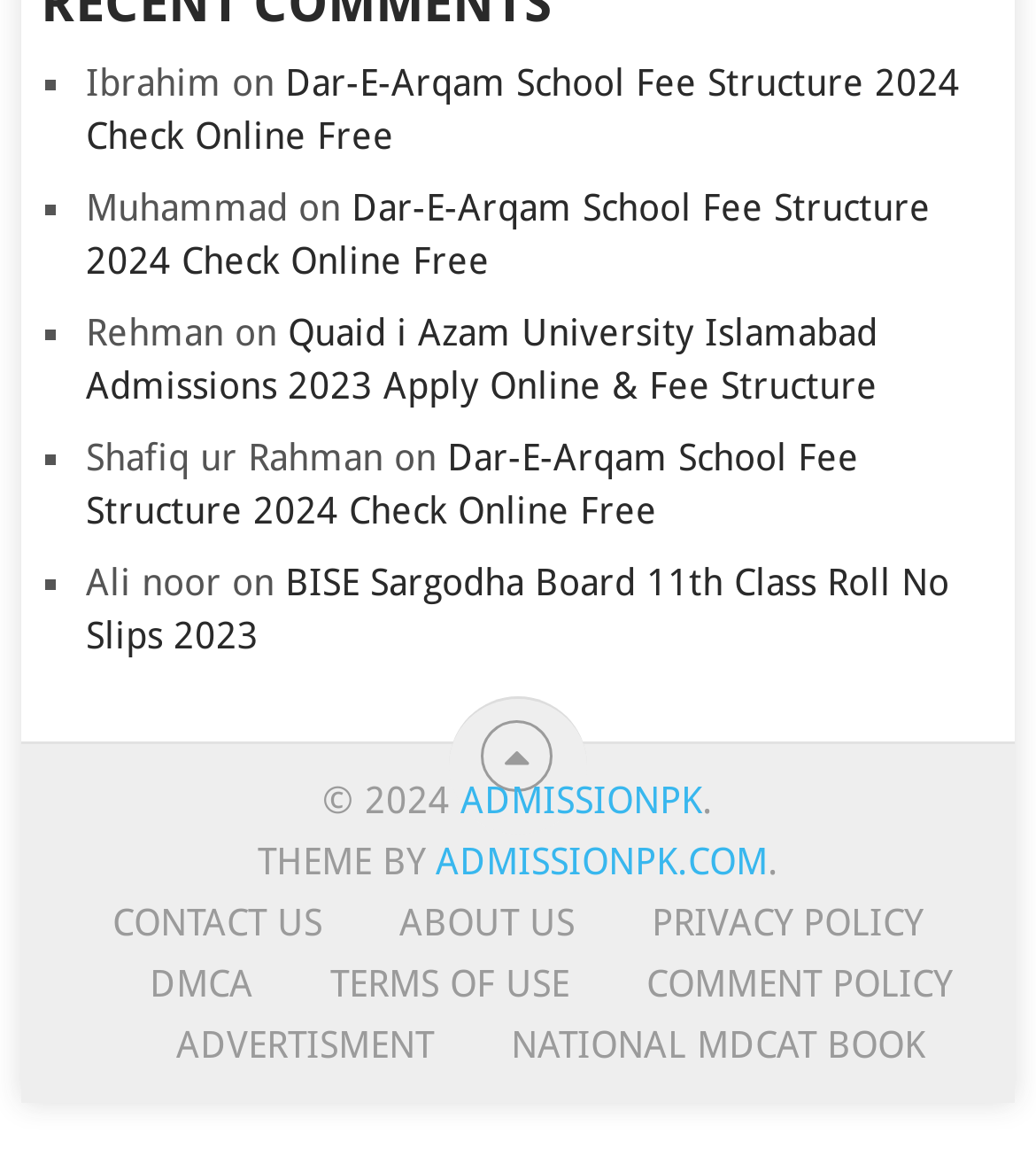Determine the bounding box coordinates of the target area to click to execute the following instruction: "Click on Dar-E-Arqam School Fee Structure 2024 Check Online Free."

[0.083, 0.052, 0.926, 0.134]